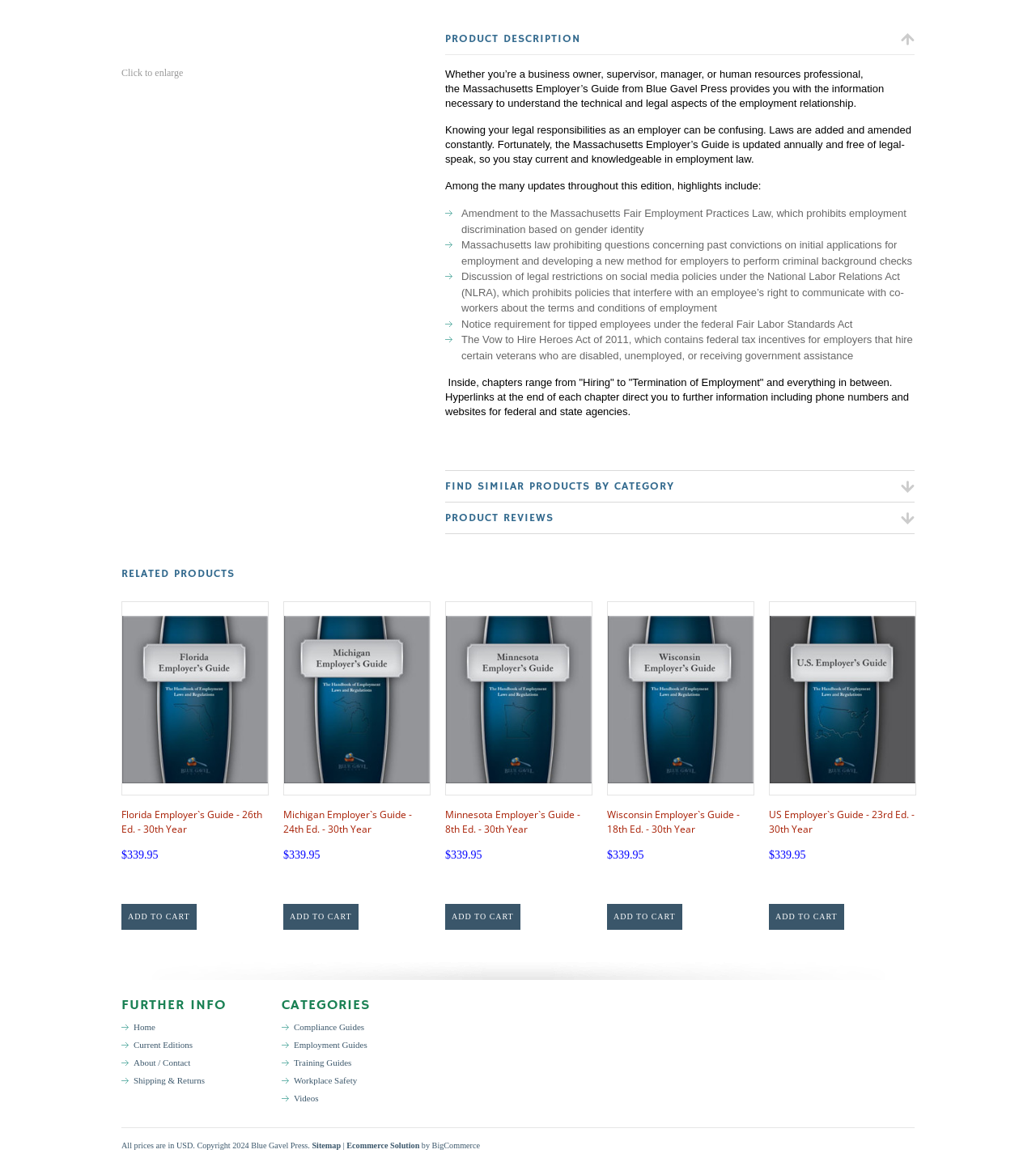Determine the bounding box coordinates for the UI element with the following description: "Compliance Guides". The coordinates should be four float numbers between 0 and 1, represented as [left, top, right, bottom].

[0.284, 0.87, 0.352, 0.878]